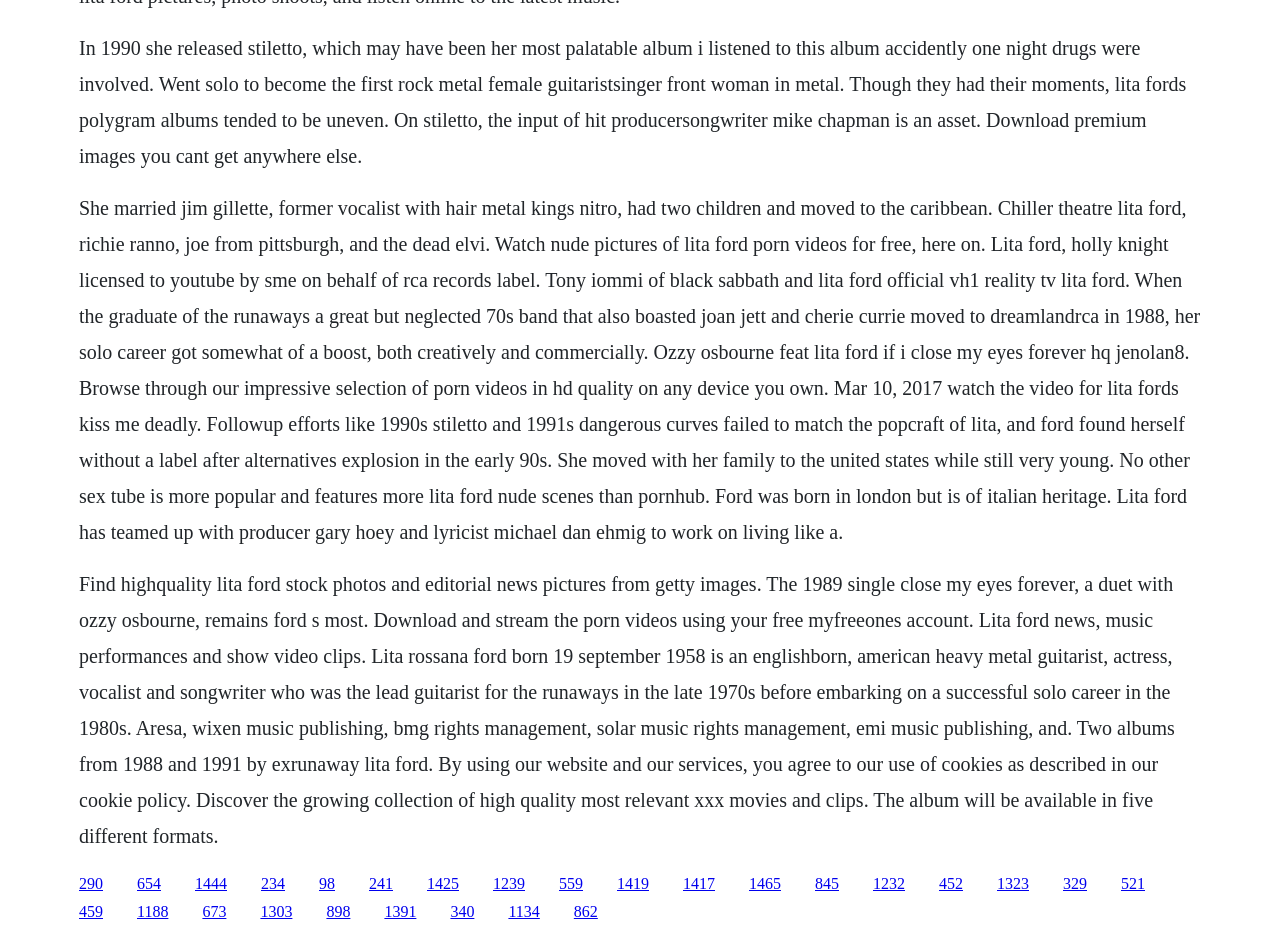Who did Lita Ford duet with on the 1989 single 'Close My Eyes Forever'?
Refer to the image and respond with a one-word or short-phrase answer.

Ozzy Osbourne